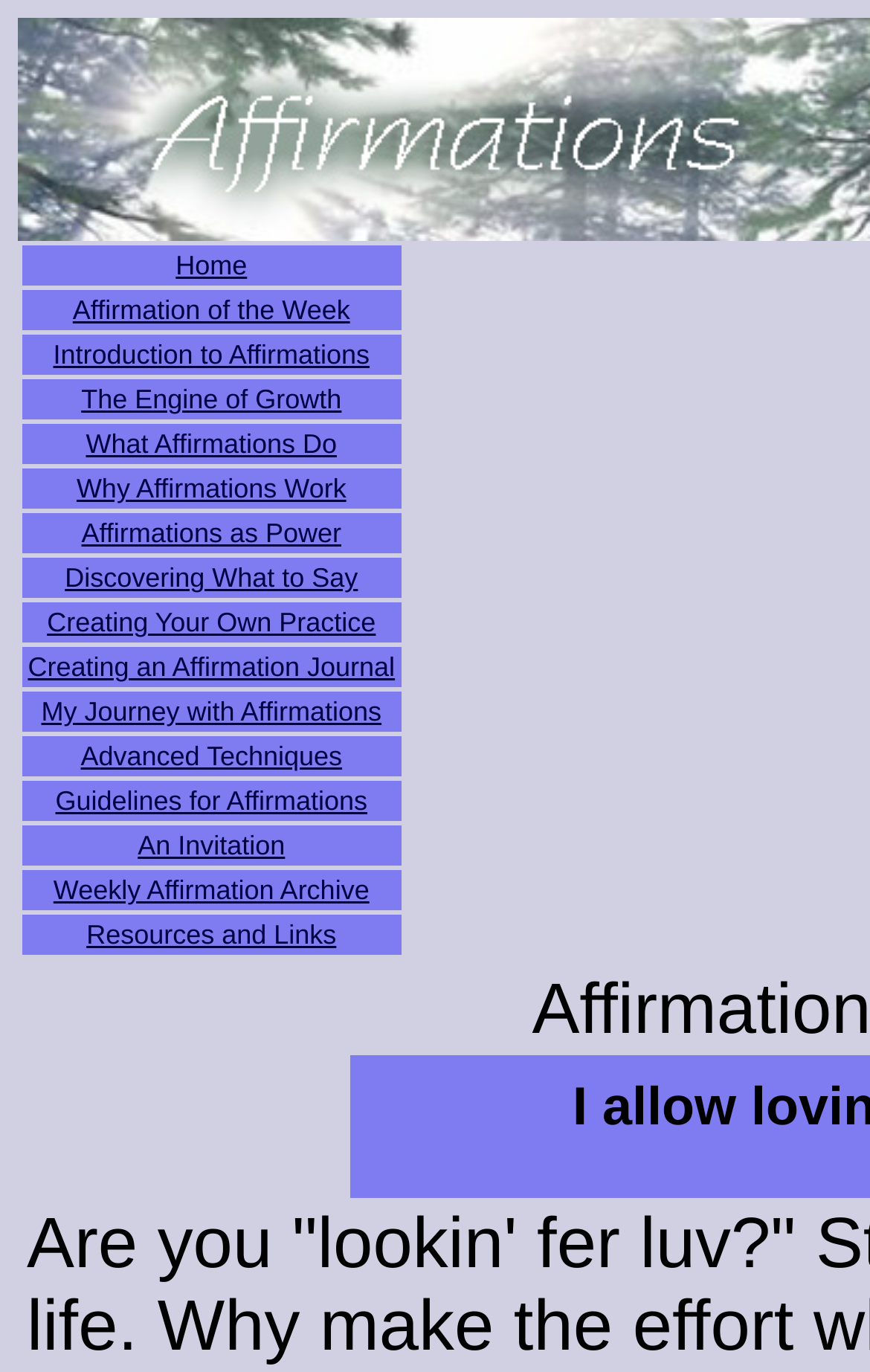How many rows are in the table?
Refer to the image and respond with a one-word or short-phrase answer.

15